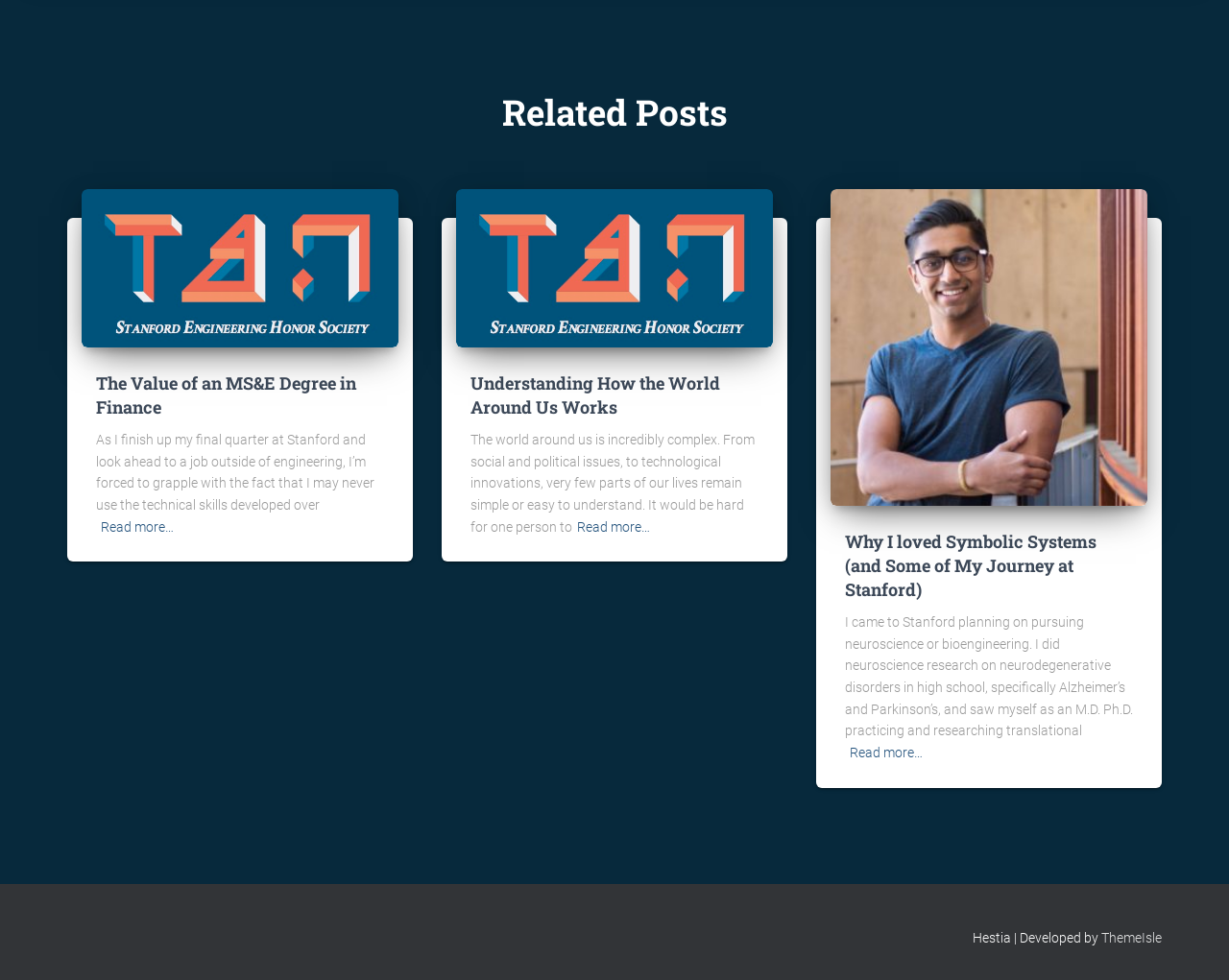Find the bounding box coordinates for the area that should be clicked to accomplish the instruction: "View 'Understanding How the World Around Us Works'".

[0.47, 0.527, 0.529, 0.549]